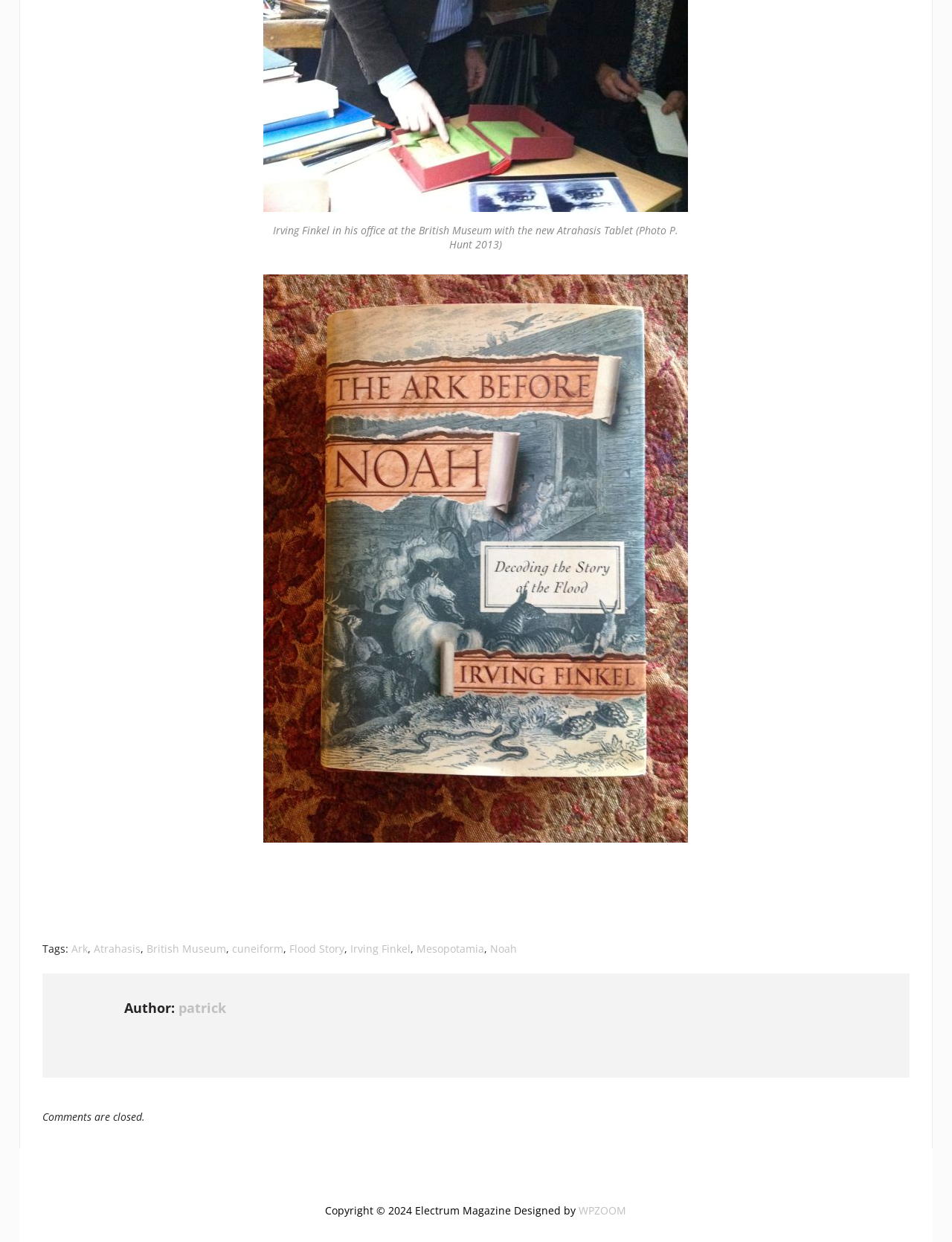Indicate the bounding box coordinates of the clickable region to achieve the following instruction: "go to the page of author Patrick."

[0.187, 0.804, 0.237, 0.818]